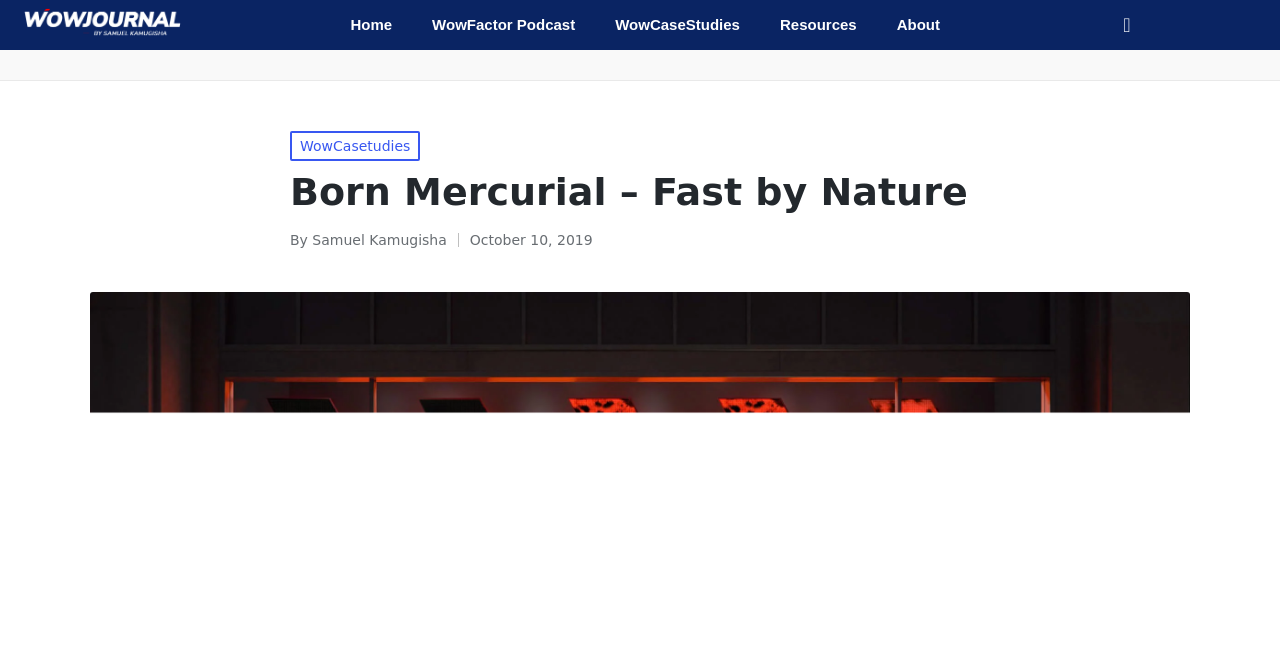Can you pinpoint the bounding box coordinates for the clickable element required for this instruction: "read the article by Samuel Kamugisha"? The coordinates should be four float numbers between 0 and 1, i.e., [left, top, right, bottom].

[0.244, 0.345, 0.349, 0.369]